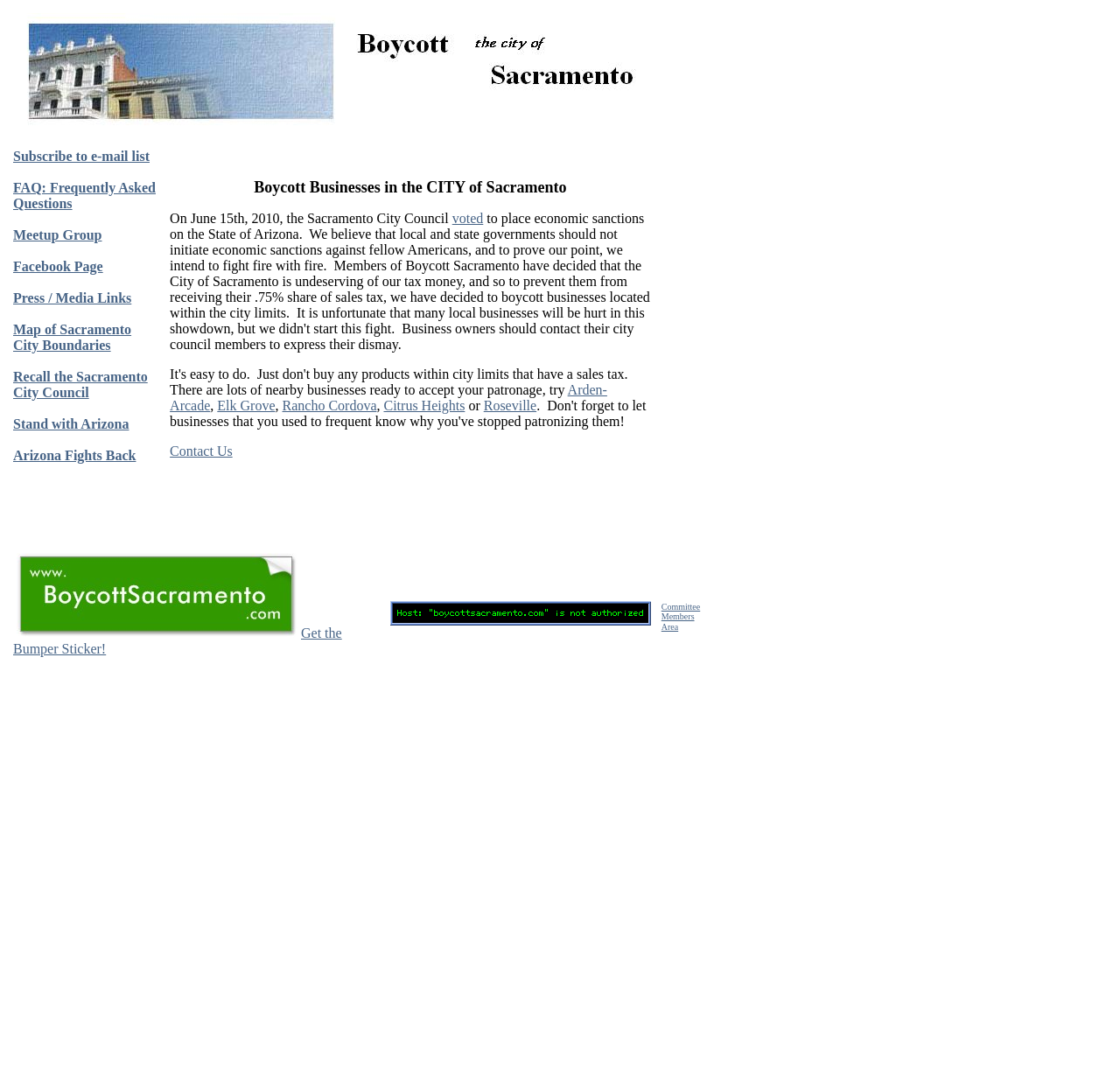Give a concise answer using only one word or phrase for this question:
What is the purpose of the bumper sticker?

Boycott Sacramento